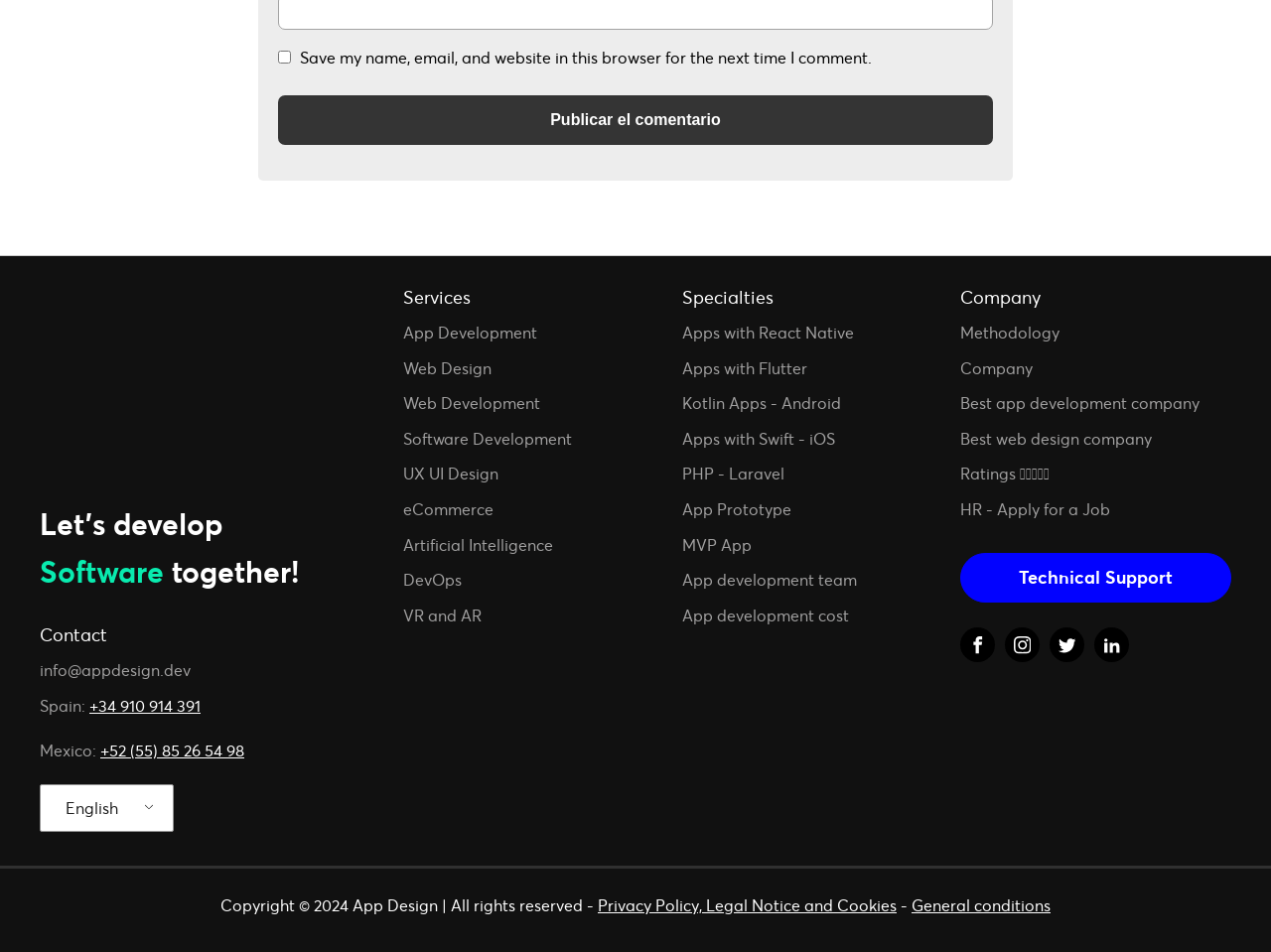Identify the bounding box coordinates of the clickable region to carry out the given instruction: "Click the 'Publicar el comentario' button".

[0.219, 0.1, 0.781, 0.152]